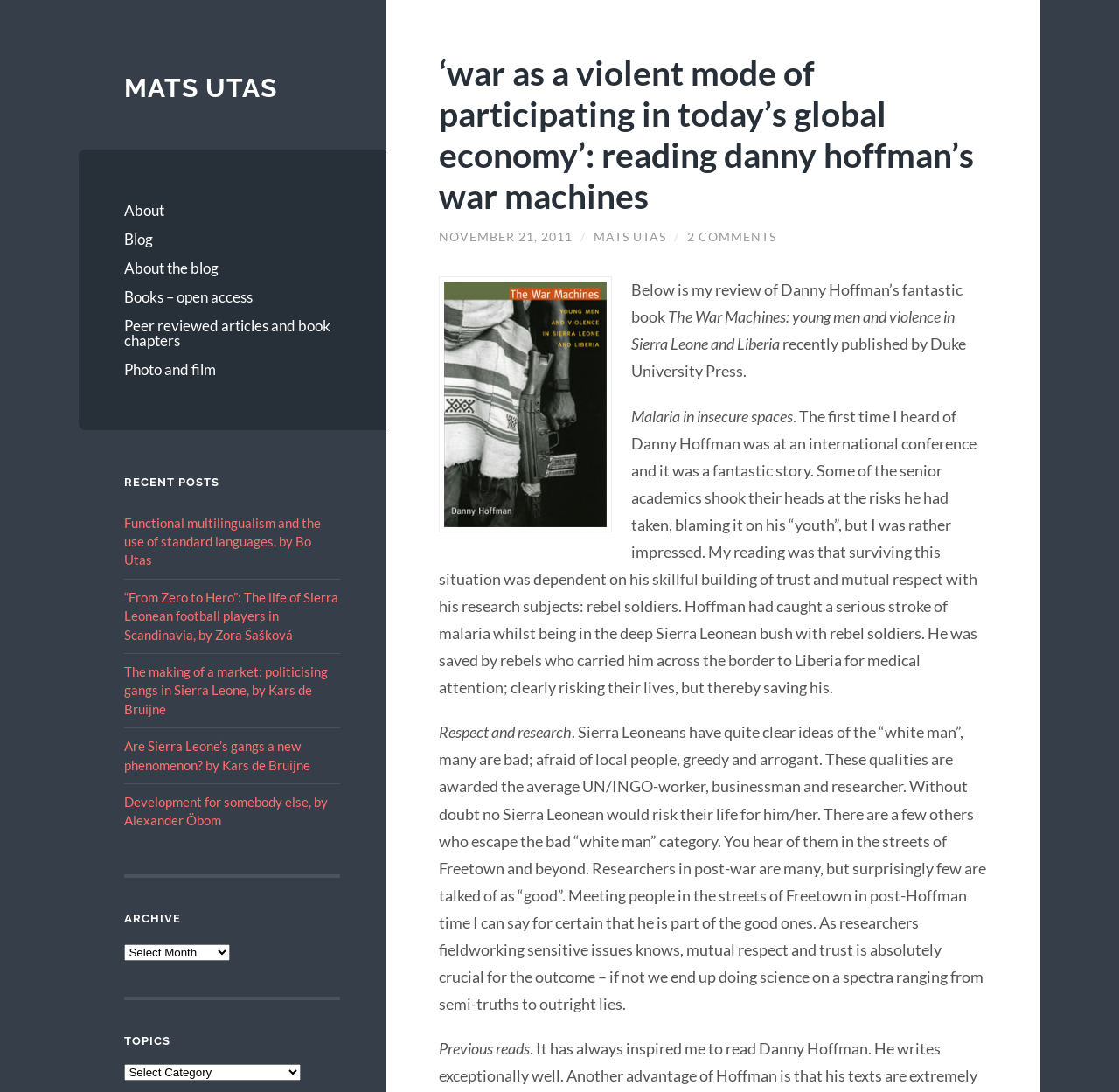Identify the bounding box for the UI element described as: "Photo and film". The coordinates should be four float numbers between 0 and 1, i.e., [left, top, right, bottom].

[0.111, 0.325, 0.304, 0.351]